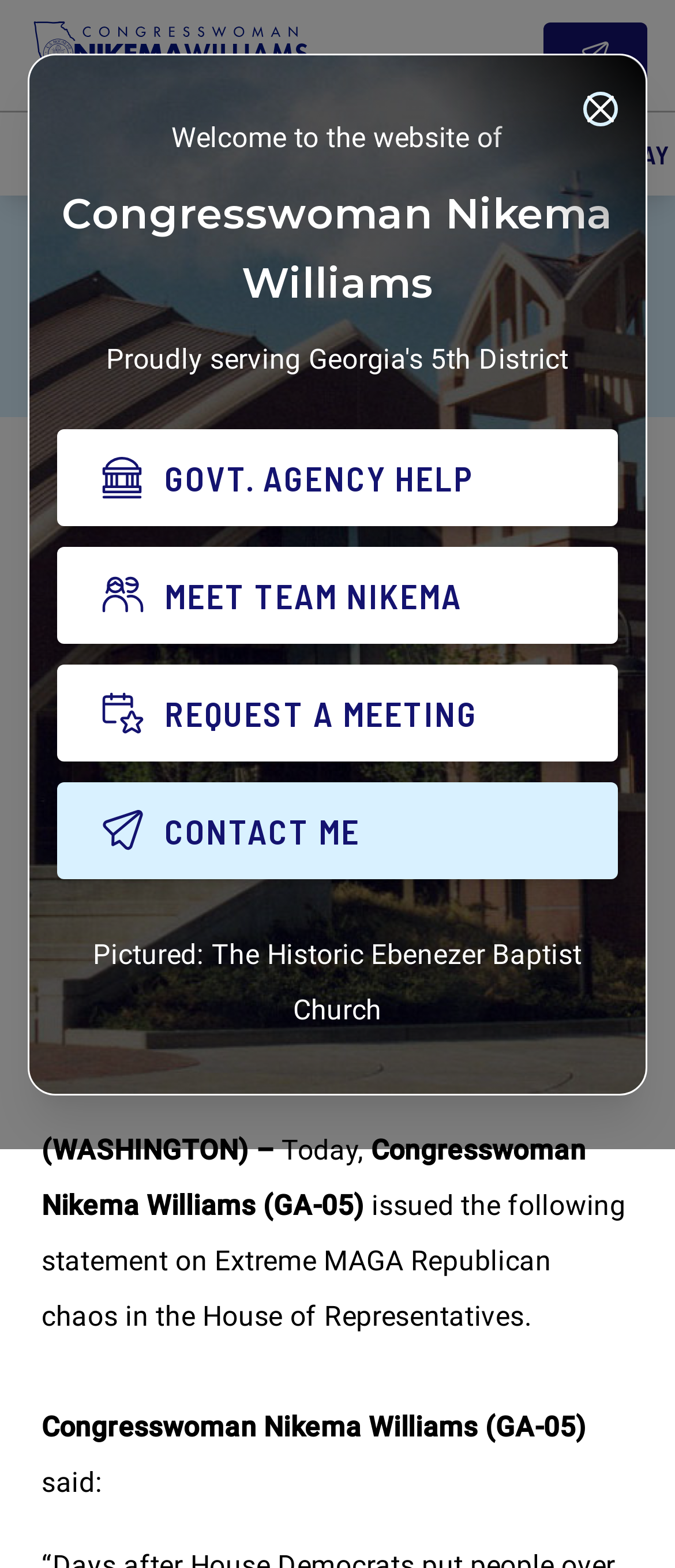Please provide a brief answer to the question using only one word or phrase: 
How many buttons are there in the top navigation bar?

5